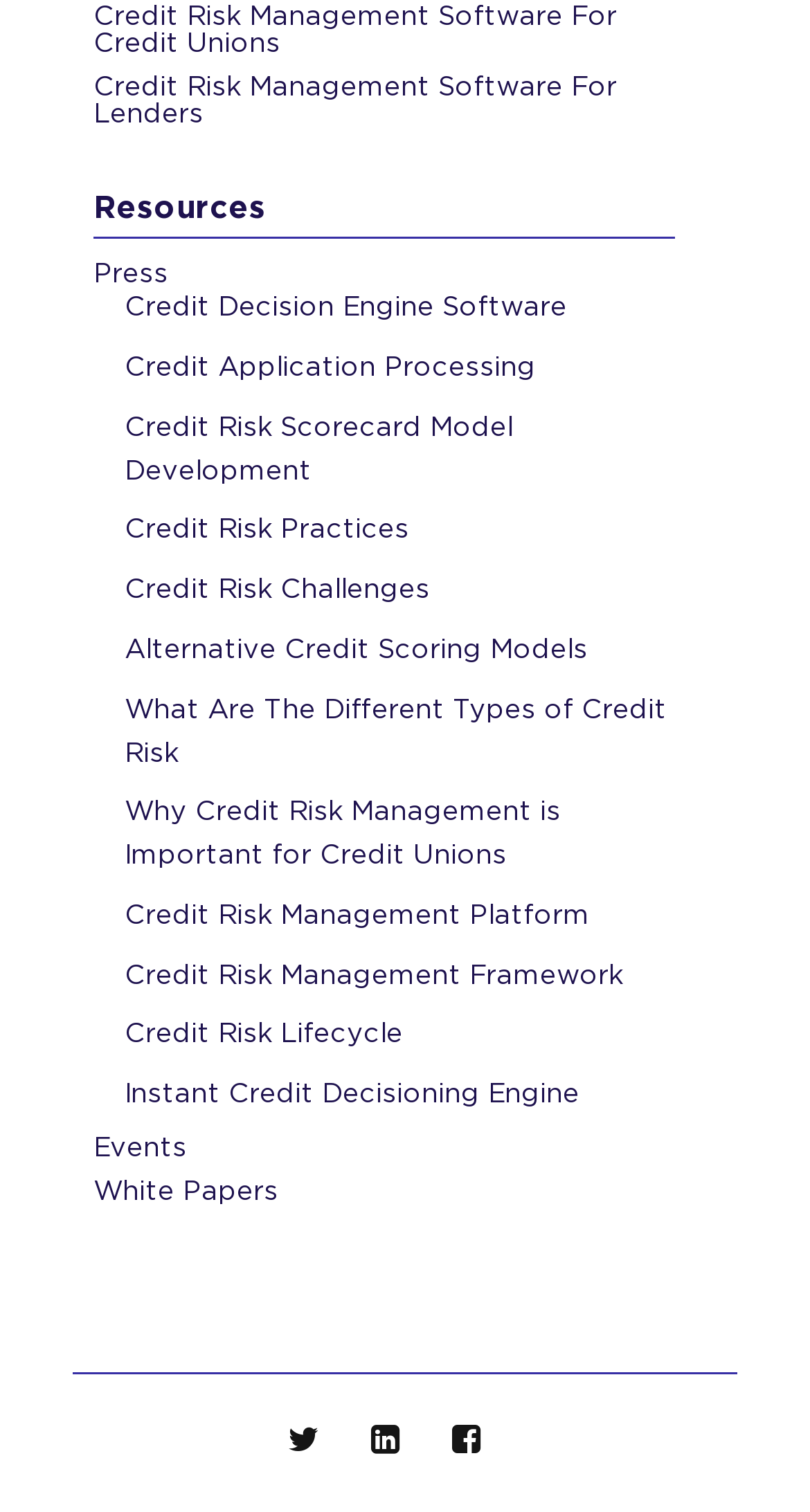Please specify the bounding box coordinates of the element that should be clicked to execute the given instruction: 'Read about Credit Decision Engine Software'. Ensure the coordinates are four float numbers between 0 and 1, expressed as [left, top, right, bottom].

[0.154, 0.195, 0.7, 0.213]